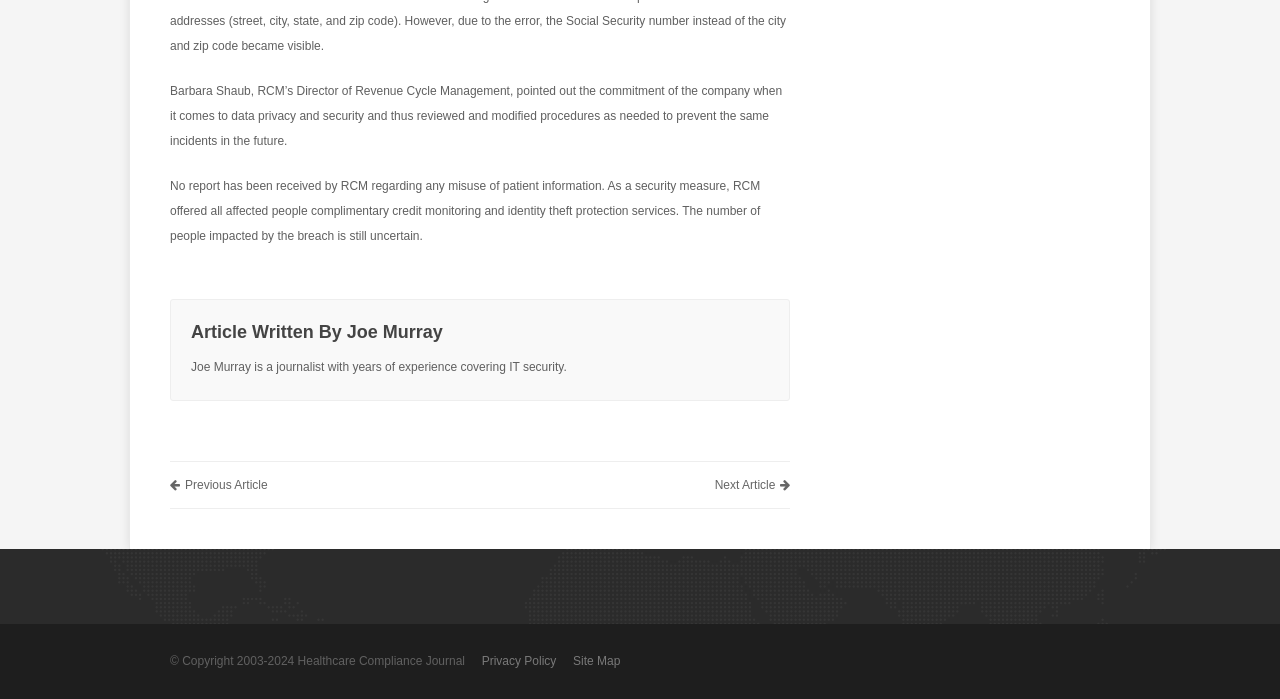Find the bounding box coordinates for the HTML element described as: "aria-label="Advertisement" name="aswift_4" title="Advertisement"". The coordinates should consist of four float values between 0 and 1, i.e., [left, top, right, bottom].

None